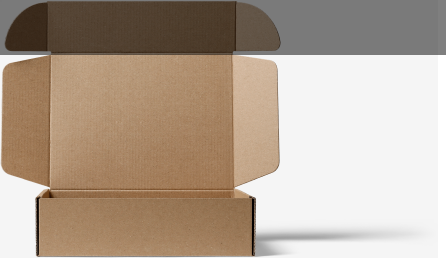Describe the scene in the image with detailed observations.

The image features a fully opened cardboard box, showcasing its spacious interior and distinct flaps. The box is crafted from brown corrugated material, emphasizing its utility for packaging. Its clean, simple design suggests versatility, making it suitable for a wide range of items—from delicate products to heavier goods. The absence of branding indicates that it can be adapted for various uses, whether for shipping, storage, or retail purposes. This image aligns with the theme of product packaging solutions, highlighting the practical aspects of cardboard as a material in the packaging industry.